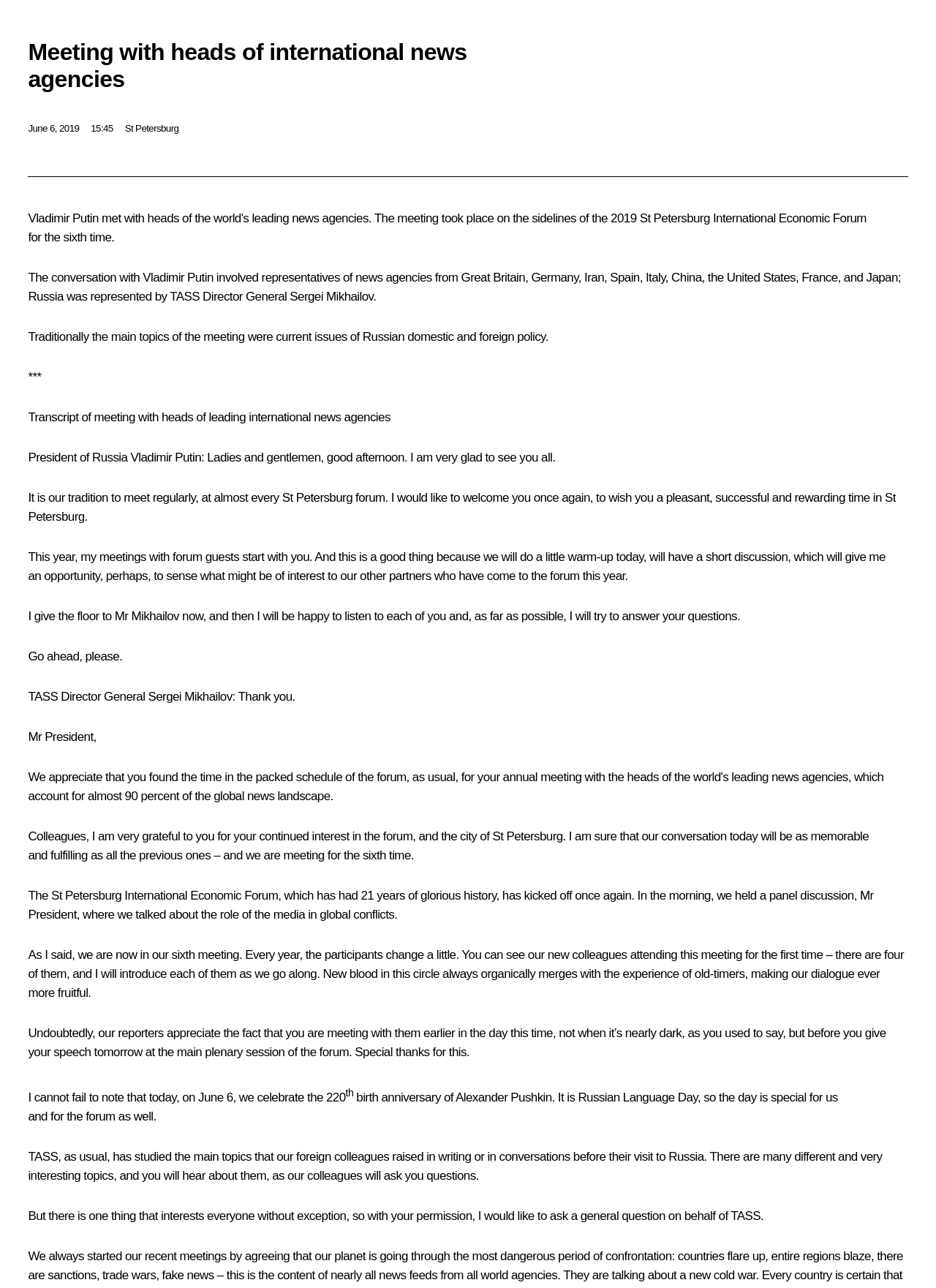Based on the image, give a detailed response to the question: What is the significance of June 6?

The significance of June 6 can be found in the text of the meeting transcript. Specifically, it is mentioned in the sentence 'I cannot fail to note that today, on June 6, we celebrate the 220th birth anniversary of Alexander Pushkin. It is Russian Language Day, so the day is special for us and for the forum as well.'